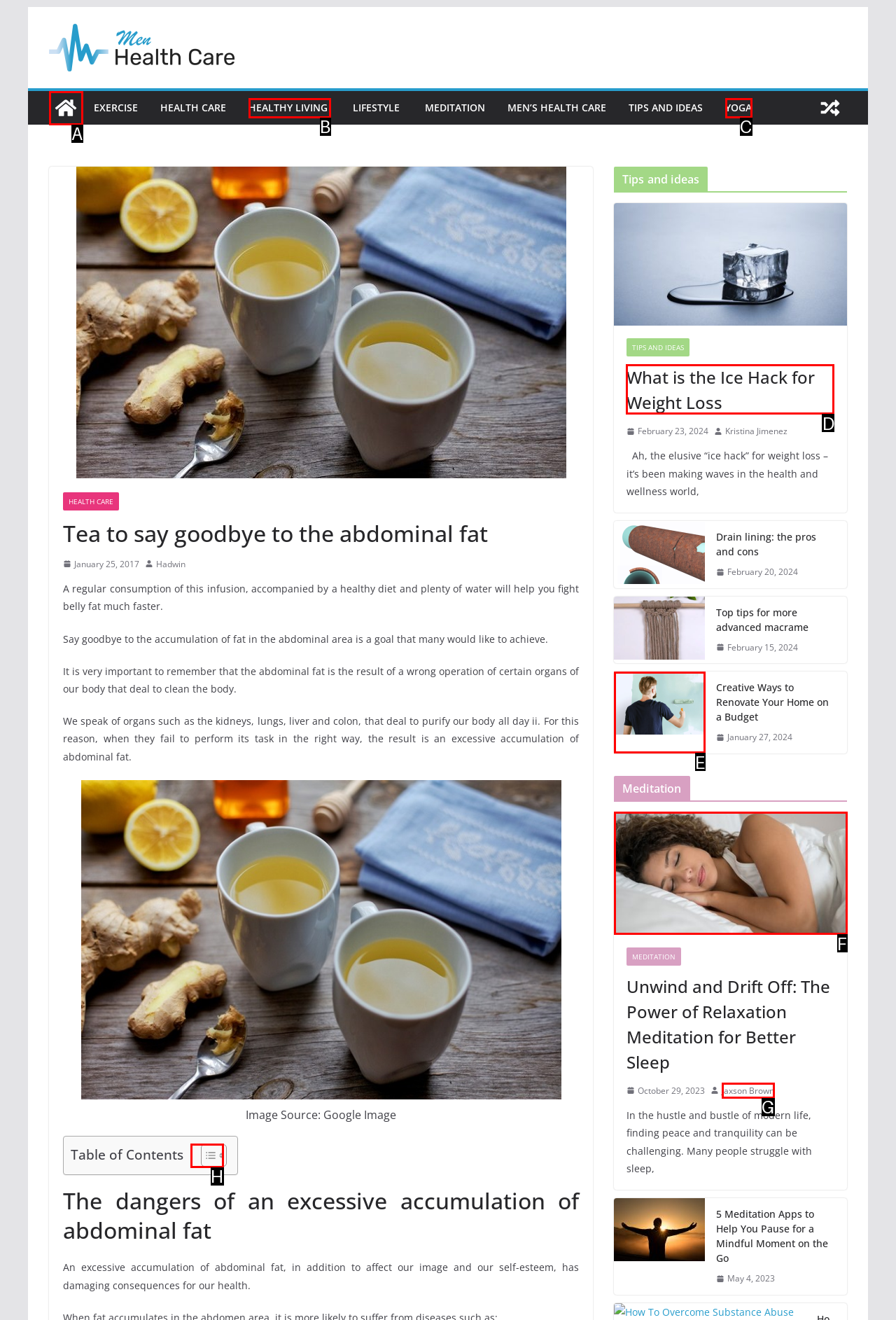Please indicate which option's letter corresponds to the task: Read the article about 'What is the Ice Hack for Weight Loss' by examining the highlighted elements in the screenshot.

D